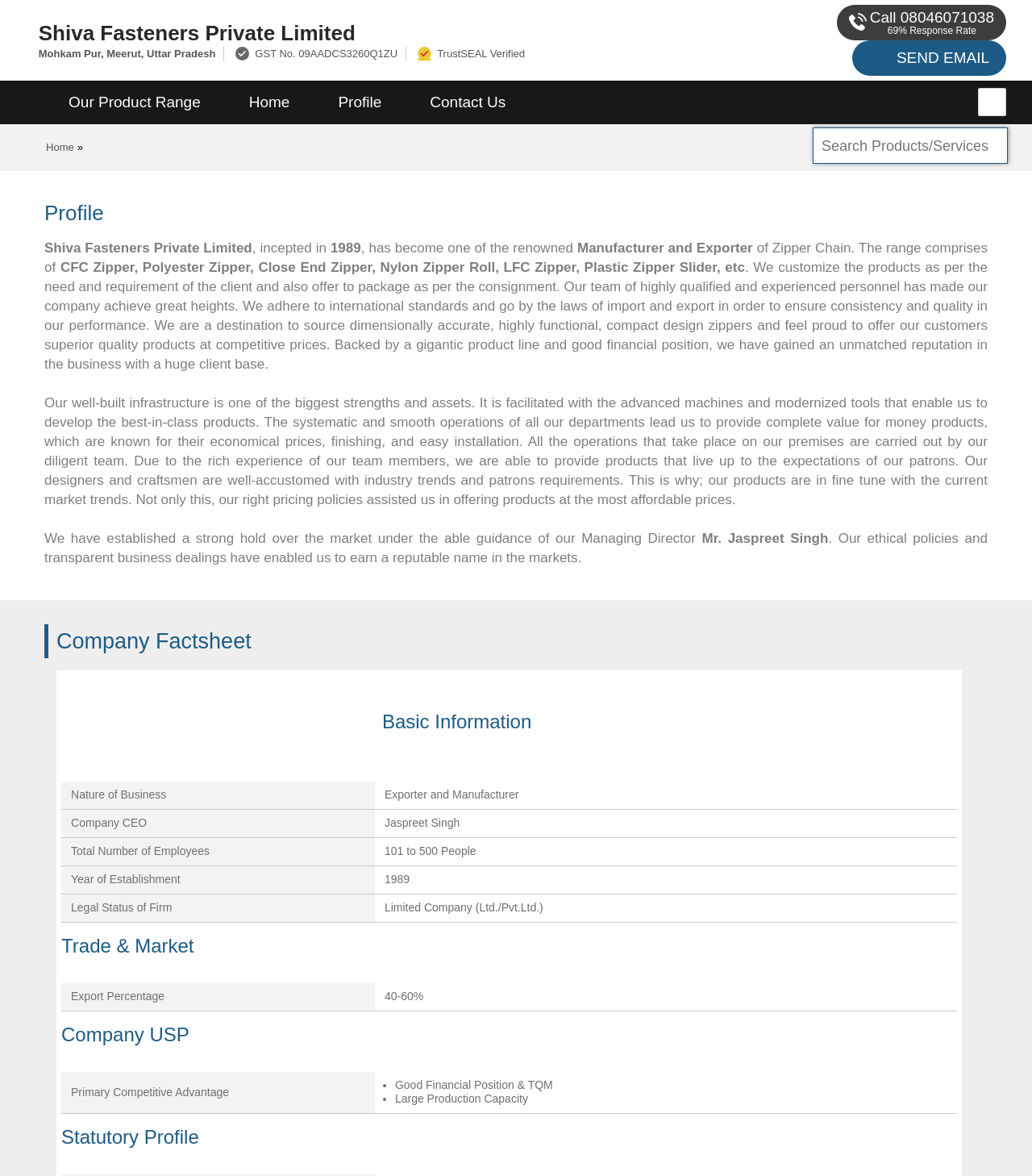Determine the bounding box coordinates of the clickable region to follow the instruction: "Search for products or services".

[0.788, 0.11, 0.976, 0.139]